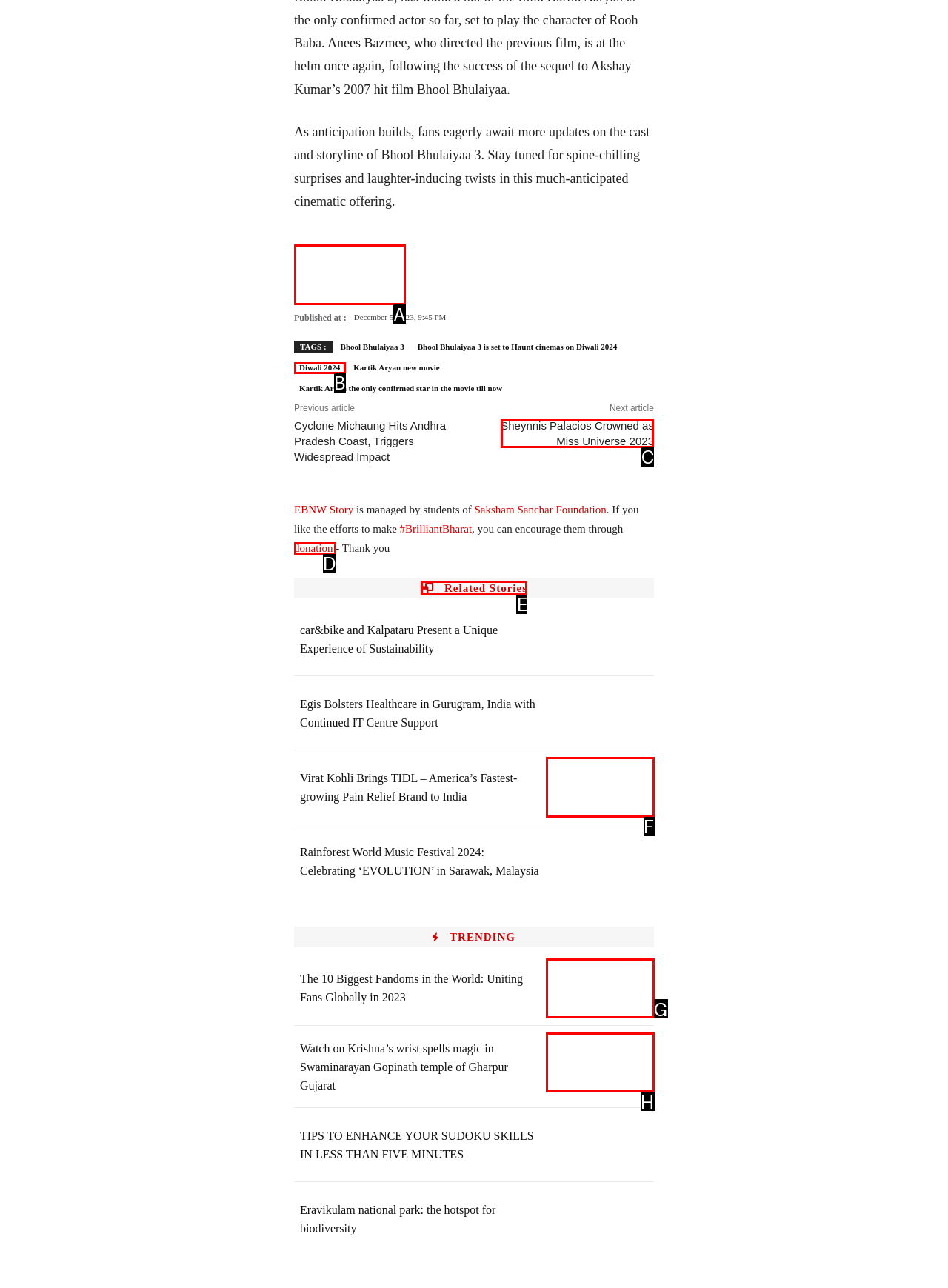Determine which HTML element I should select to execute the task: Explore related stories
Reply with the corresponding option's letter from the given choices directly.

E